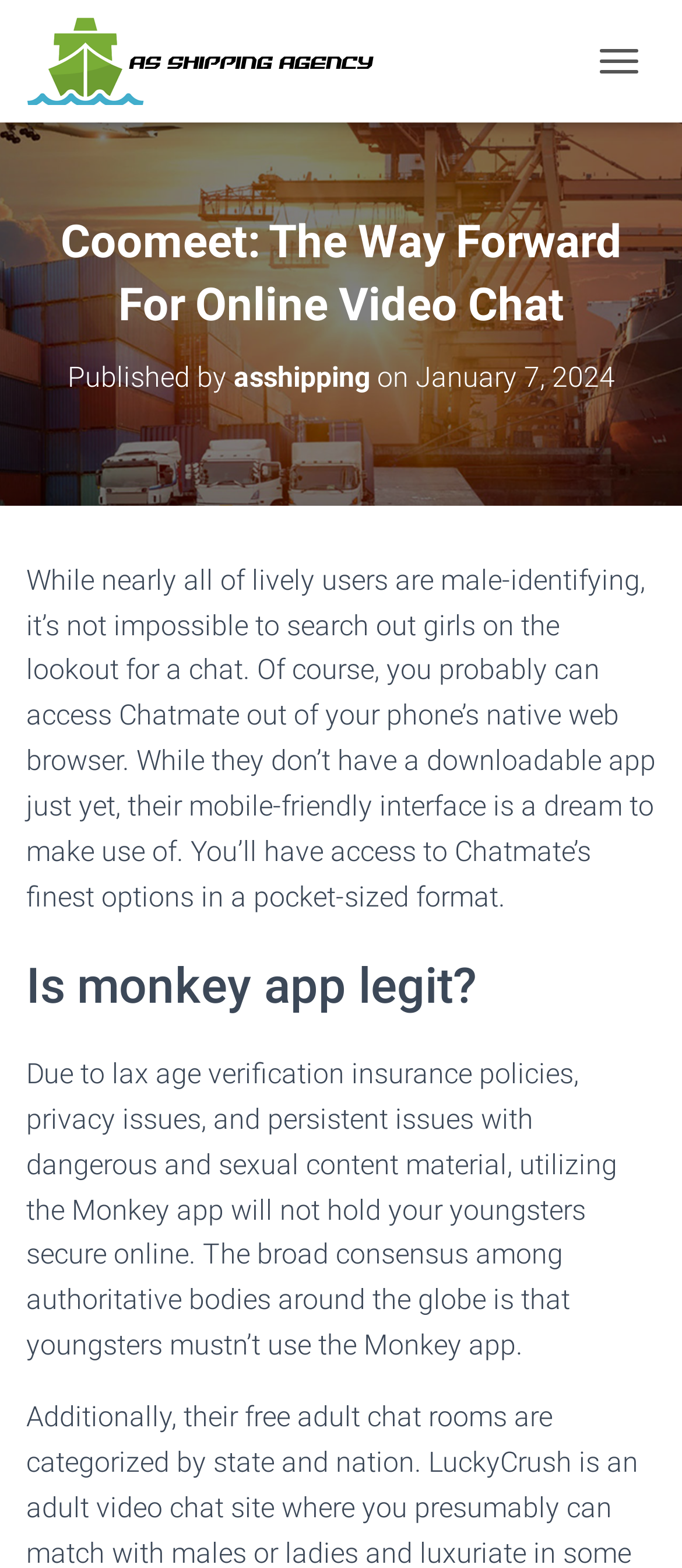Identify the bounding box for the described UI element: "Toggle Navigation".

[0.854, 0.021, 0.962, 0.057]